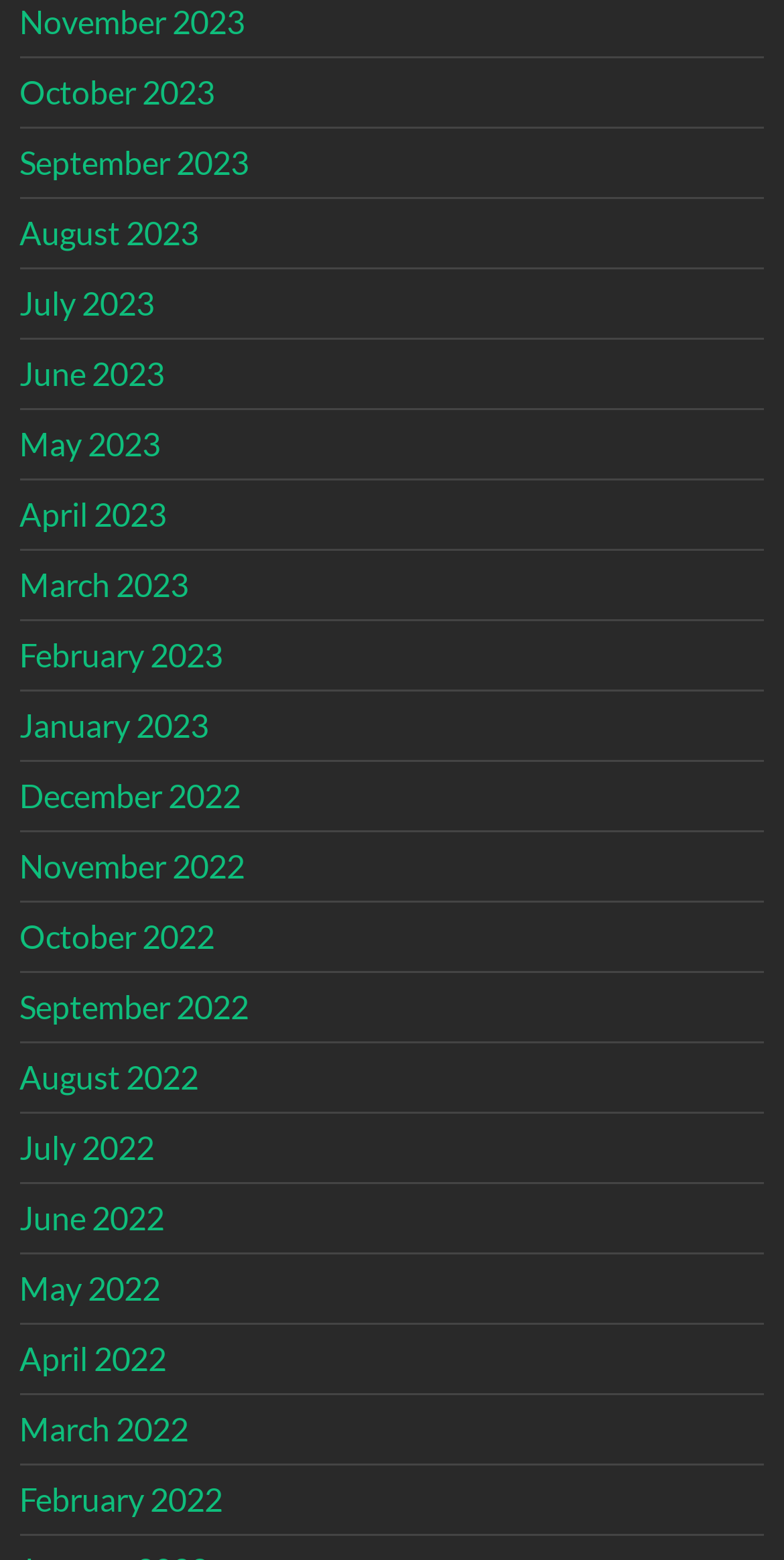Please determine the bounding box coordinates of the element's region to click for the following instruction: "access January 2023".

[0.025, 0.453, 0.266, 0.477]